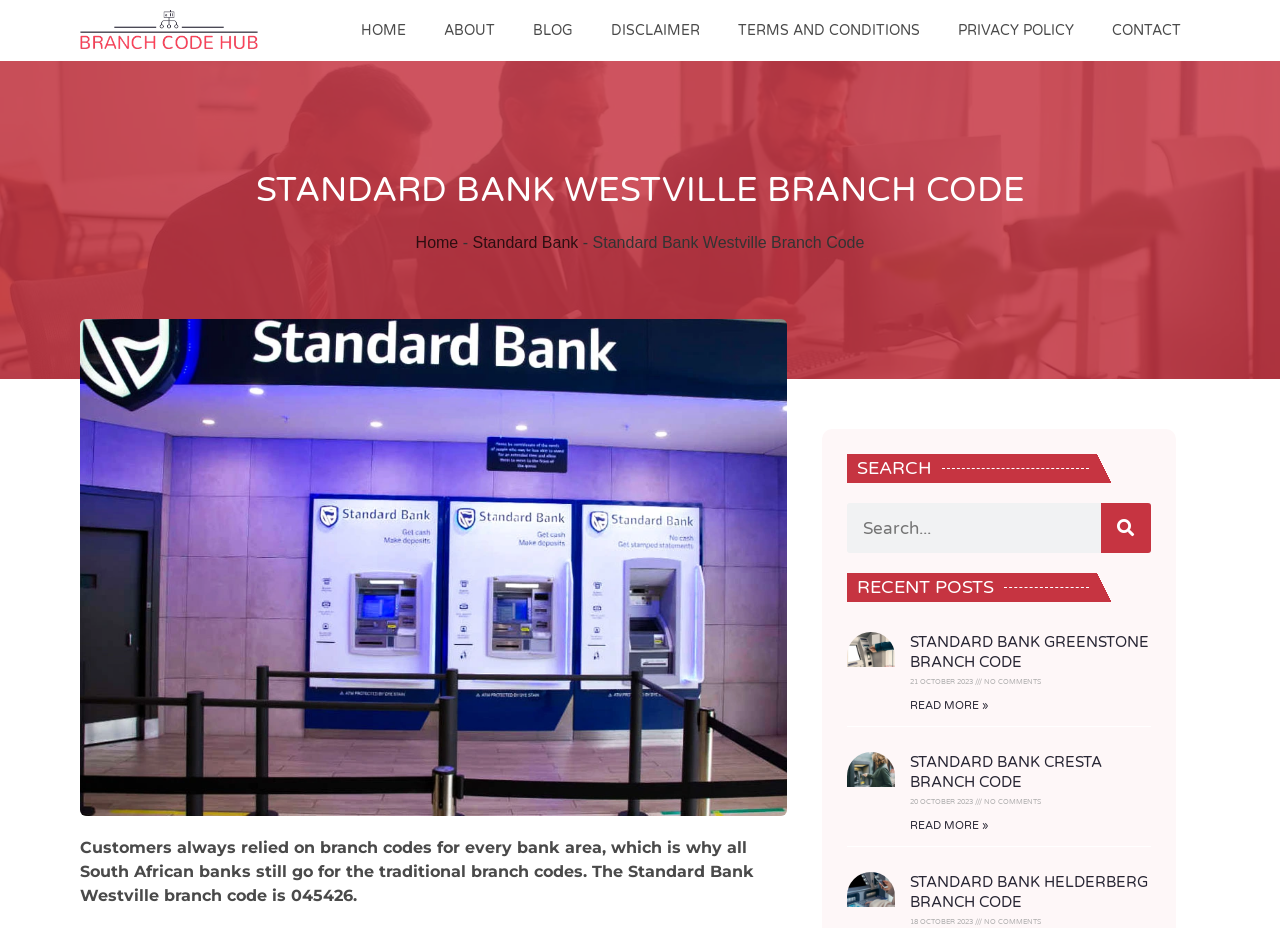What is the date of the 'STANDARD BANK GREENSTONE BRANCH CODE' post?
Give a comprehensive and detailed explanation for the question.

I found the answer by looking at the static text '21 OCTOBER 2023' next to the heading 'STANDARD BANK GREENSTONE BRANCH CODE'.